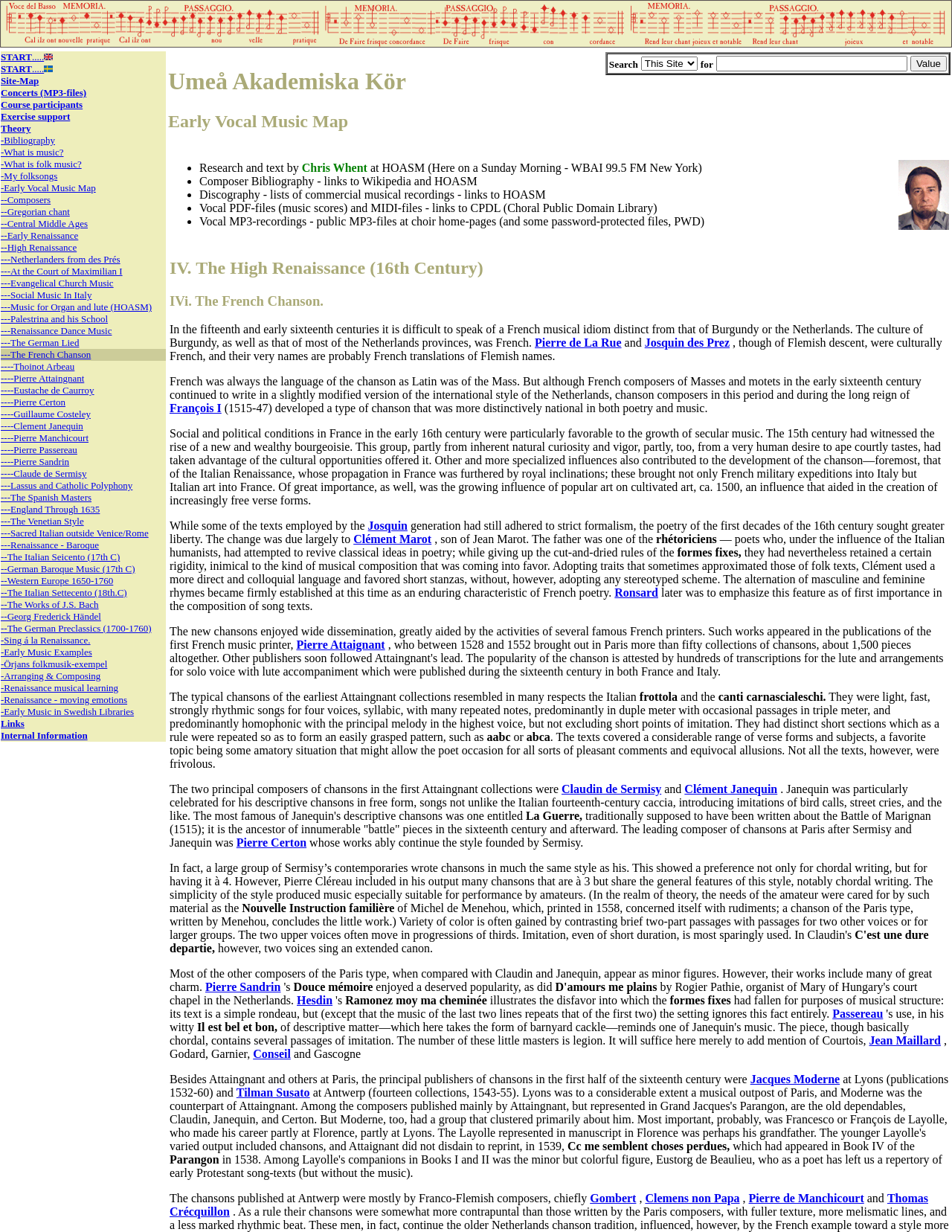Identify and provide the text content of the webpage's primary headline.

Umeå Akademiska Kör